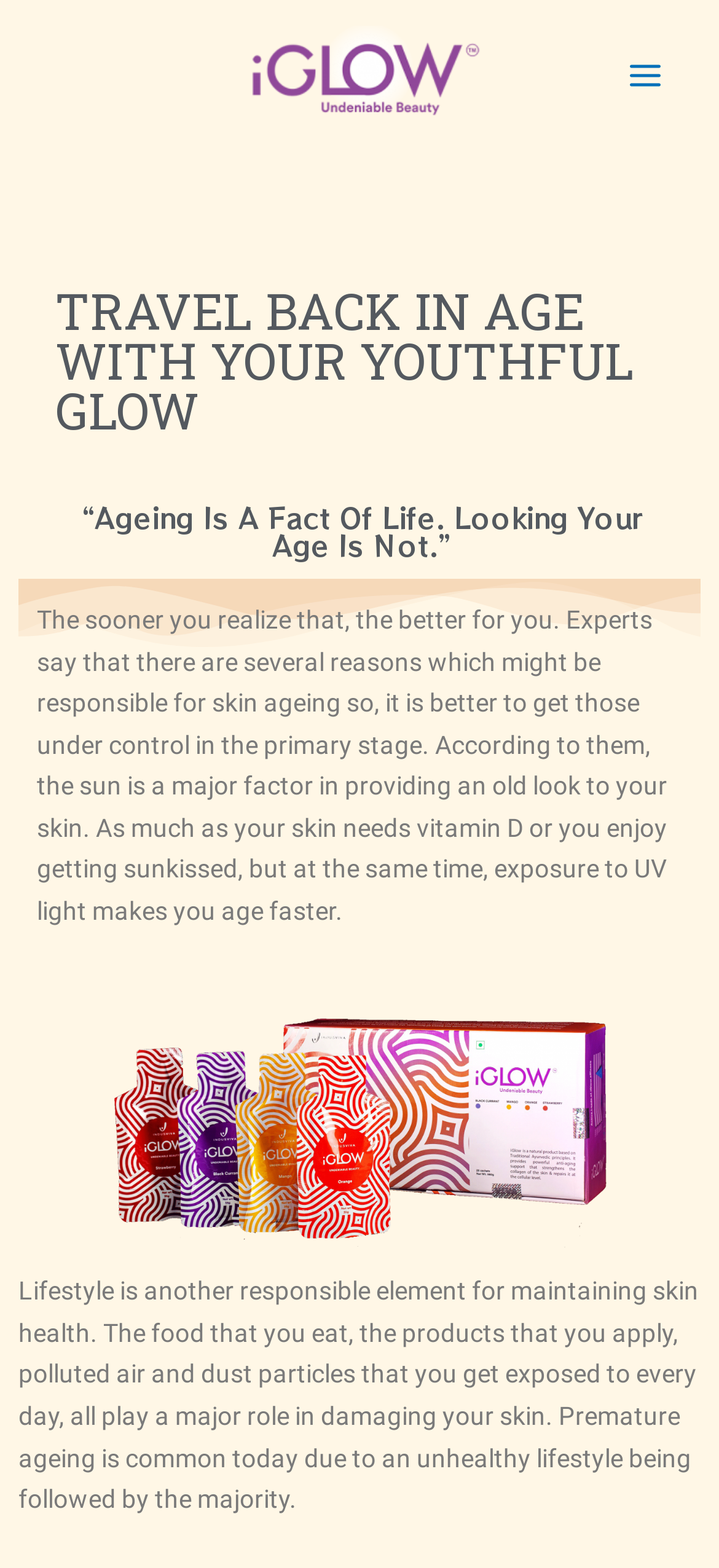Generate a thorough caption that explains the contents of the webpage.

The webpage is about anti-aging glow supplements, specifically from iGlow. At the top left, there is a link and an image, both labeled "iGlow", which likely serve as a logo or branding element. On the top right, there is a button labeled "Main Menu", which is not expanded.

Below the top elements, there is a prominent section with a bold header that reads "TRAVEL BACK IN AGE WITH YOUR YOUTHFUL GLOW". This is followed by a quote in a slightly smaller font, "“Ageing Is A Fact Of Life. Looking Your Age Is Not.”". 

Underneath the quote, there is a paragraph of text that discusses the importance of realizing the effects of aging and taking control of skin health. The text mentions the sun and lifestyle as major factors contributing to skin aging. 

To the right of this paragraph, there is a banner image labeled "iglow-banner", which likely promotes the iGlow product. Below the paragraph, there is another section of text that continues to discuss the impact of lifestyle on skin health, mentioning factors such as diet, products, and environmental pollution.

Overall, the webpage appears to be promoting a product or service related to anti-aging and skin health, with a focus on the importance of taking care of one's skin.